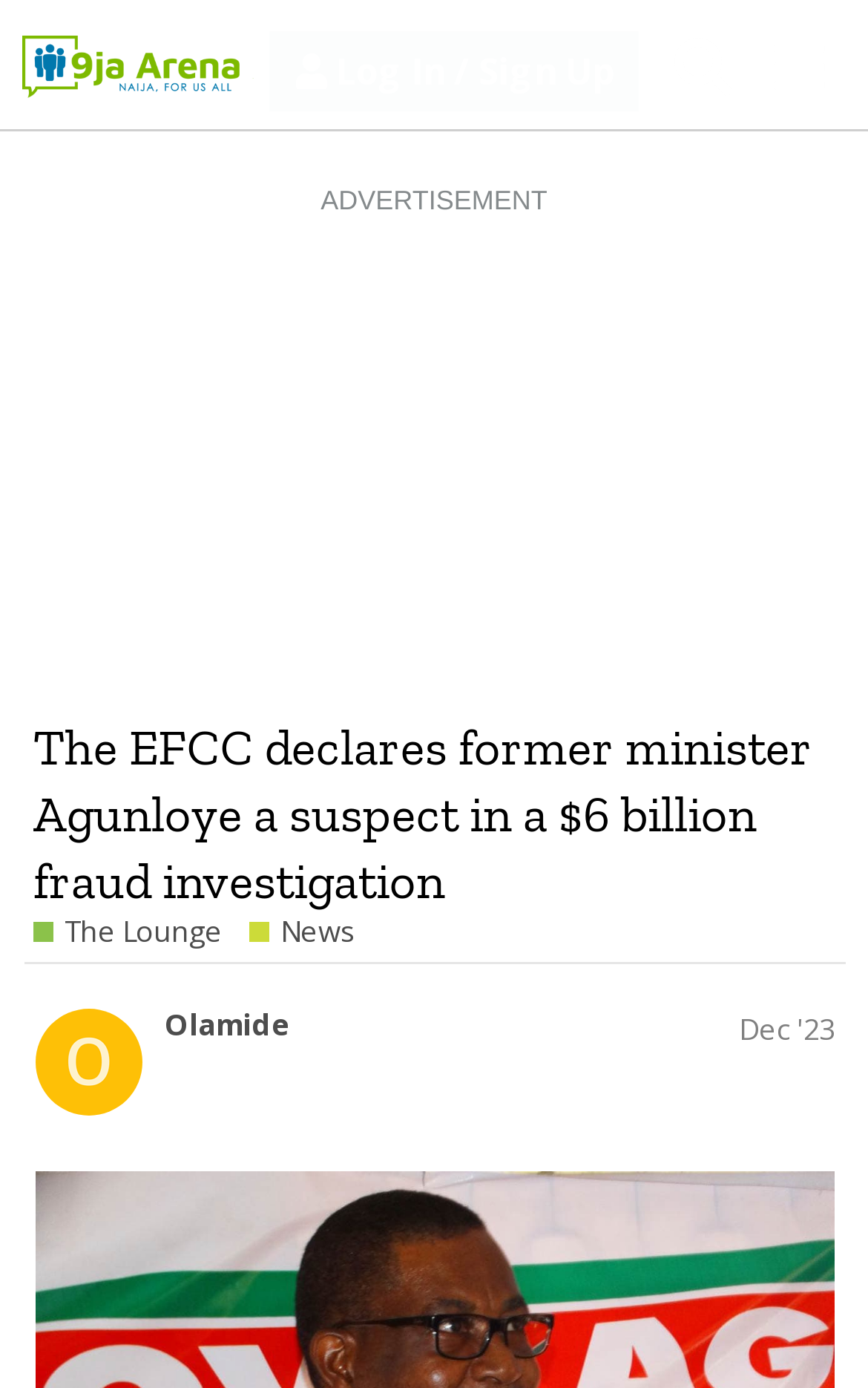Determine the bounding box coordinates of the section I need to click to execute the following instruction: "Read the news about Olamide". Provide the coordinates as four float numbers between 0 and 1, i.e., [left, top, right, bottom].

[0.19, 0.723, 0.333, 0.748]